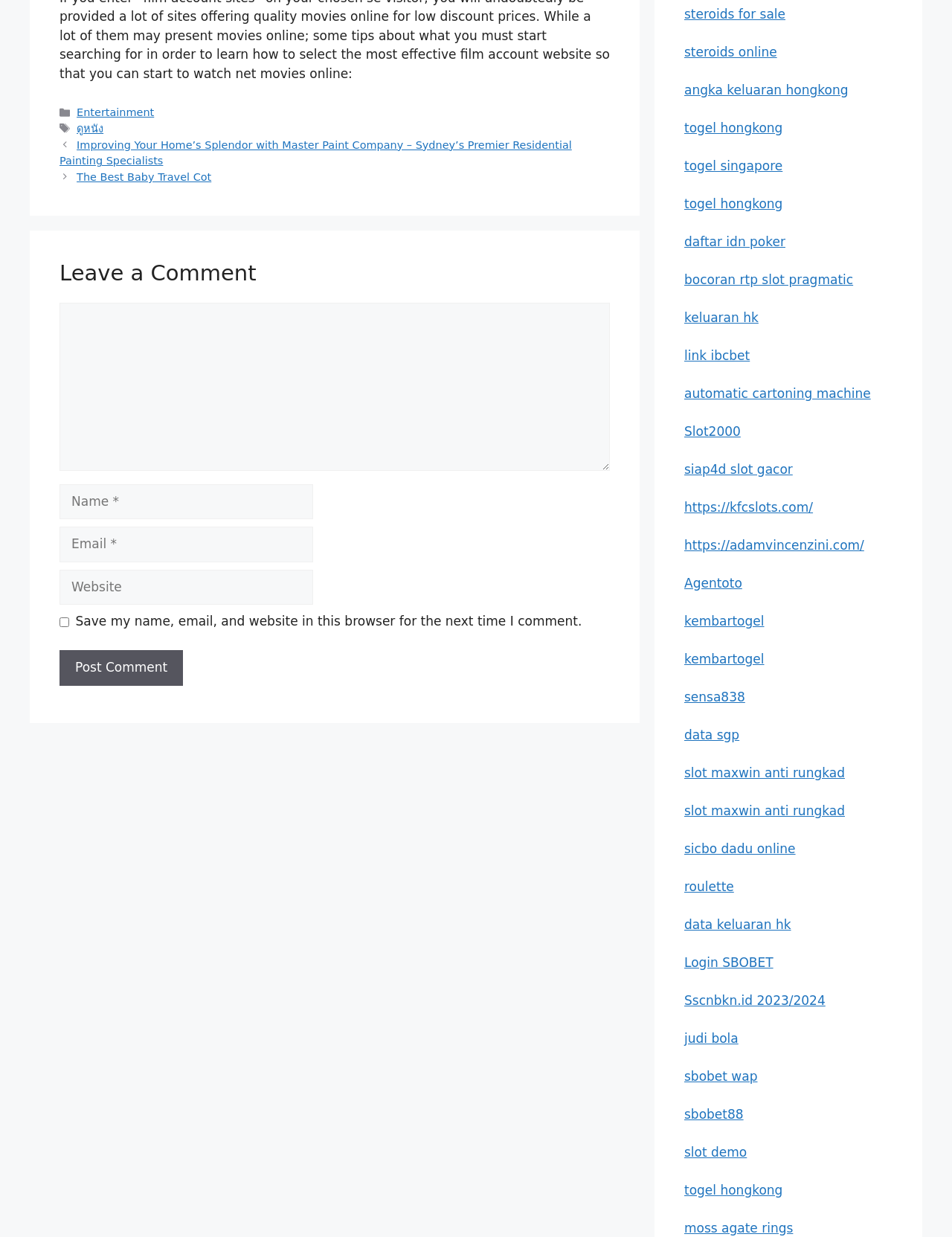What is required to post a comment?
Kindly answer the question with as much detail as you can.

To post a comment, users are required to fill in their 'Name', 'Email', and 'Comment', as indicated by the required textboxes and their corresponding labels.